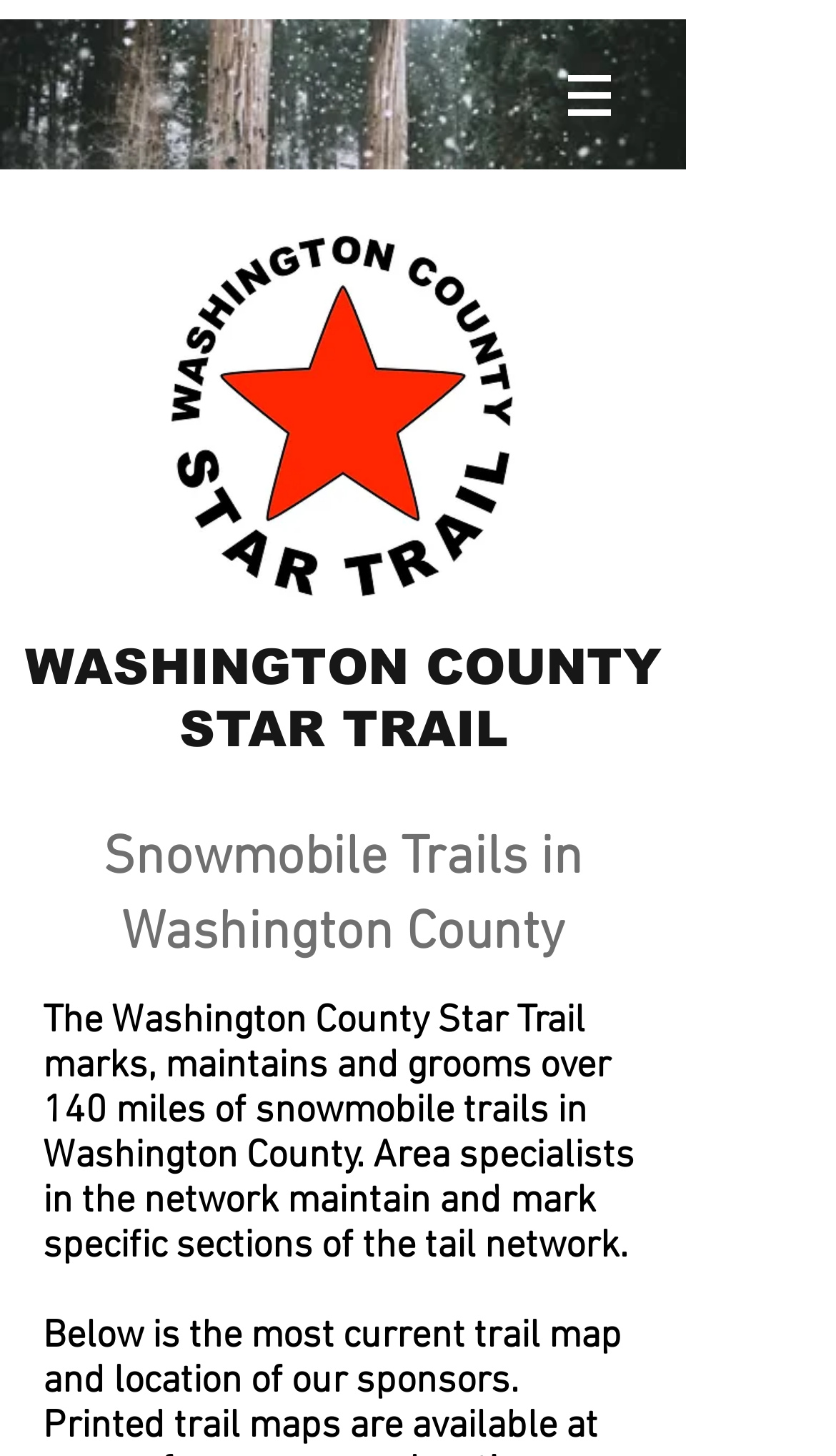Extract the primary headline from the webpage and present its text.

WASHINGTON COUNTY
STAR TRAIL